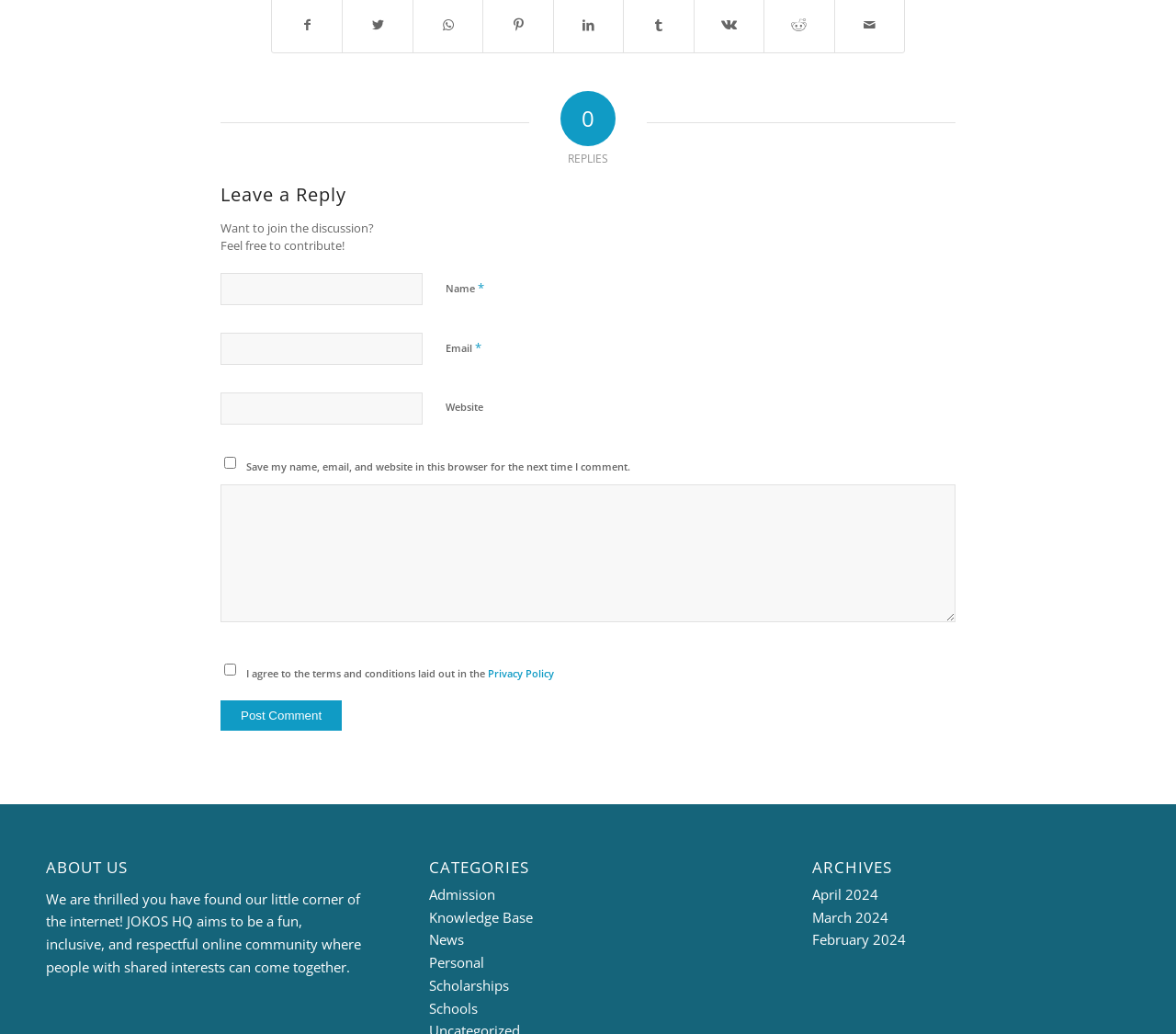What is the purpose of the text box labeled 'Name'?
Look at the image and answer the question with a single word or phrase.

To enter name